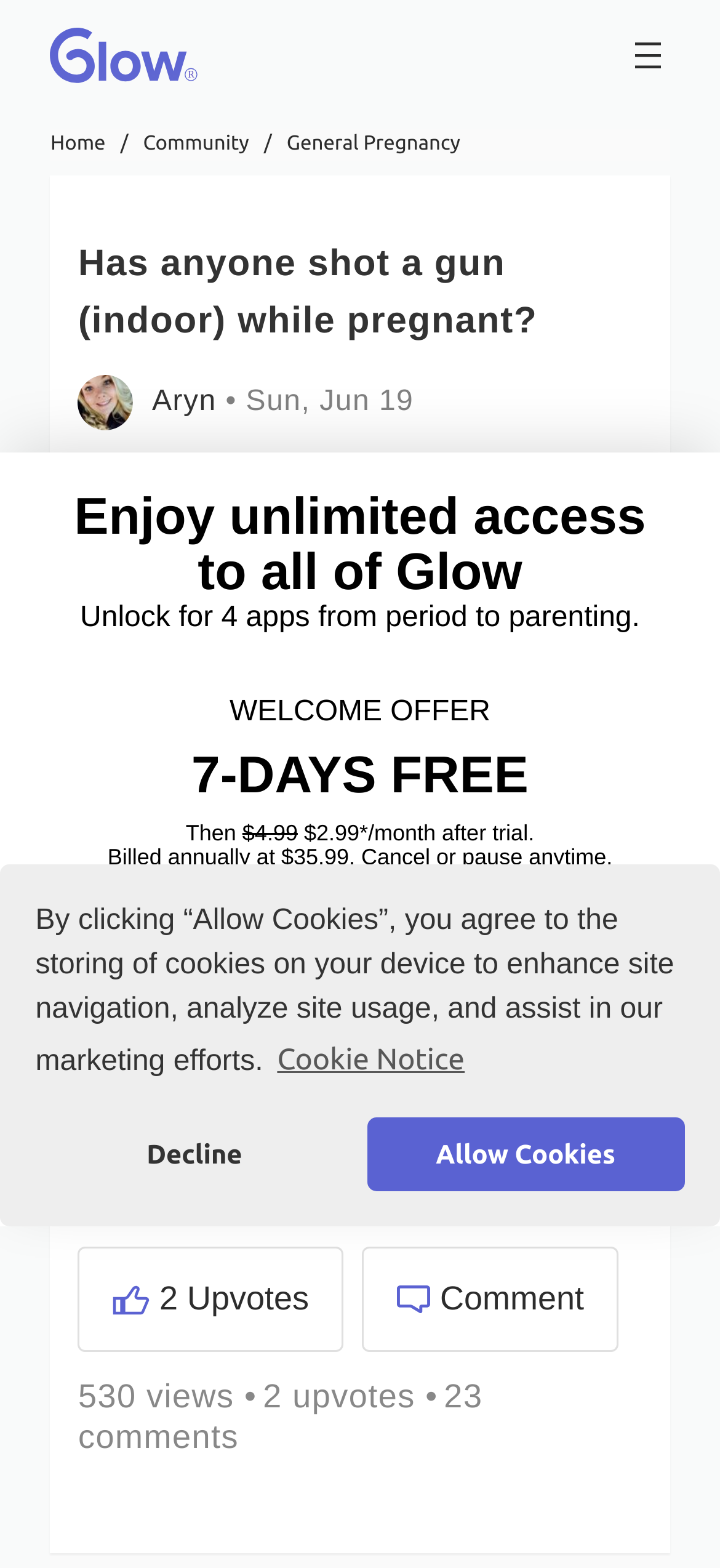What is the date when this post was made?
Please provide a comprehensive answer based on the information in the image.

I found the date by looking at the time element with the text '• Sun, Jun 19'. This suggests that the post was made on Sunday, June 19.